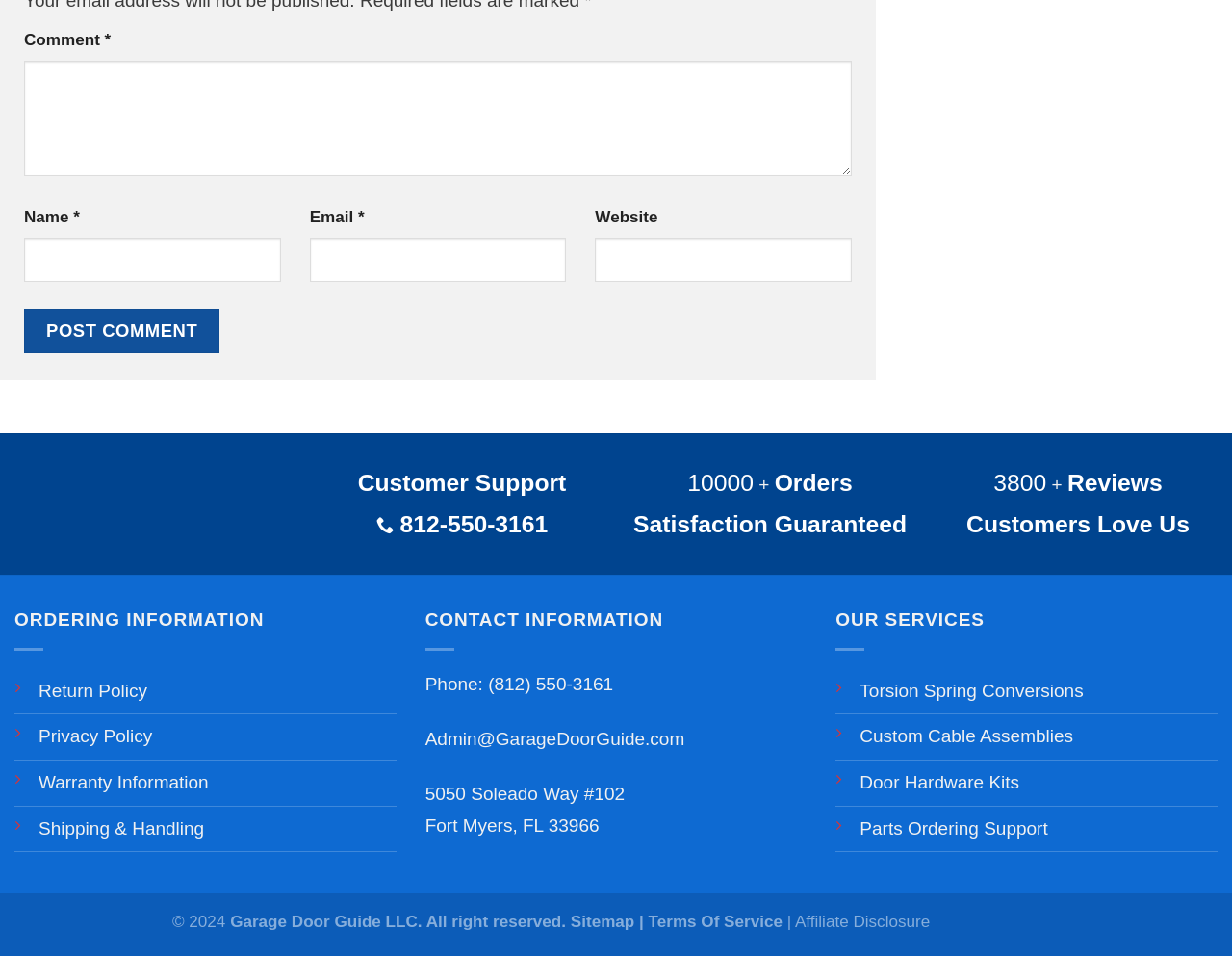What is the website's email address?
Using the image, provide a detailed and thorough answer to the question.

I found the email address by looking at the CONTACT INFORMATION section, where it says 'Admin@GarageDoorGuide.com'.